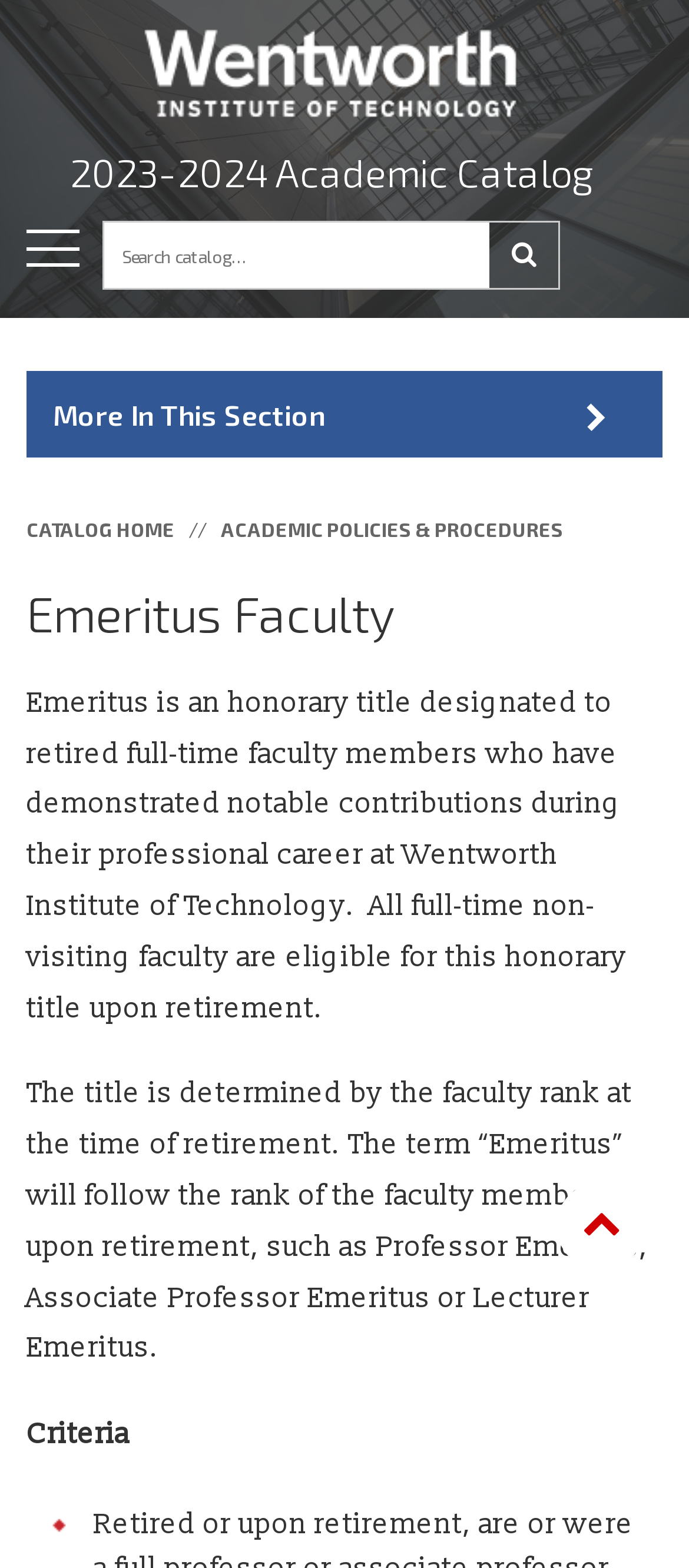What is the title of the section below the breadcrumbs?
Answer the question in a detailed and comprehensive manner.

The section below the breadcrumbs navigation has a heading element with the text 'Emeritus Faculty', which indicates that this section is about emeritus faculty.